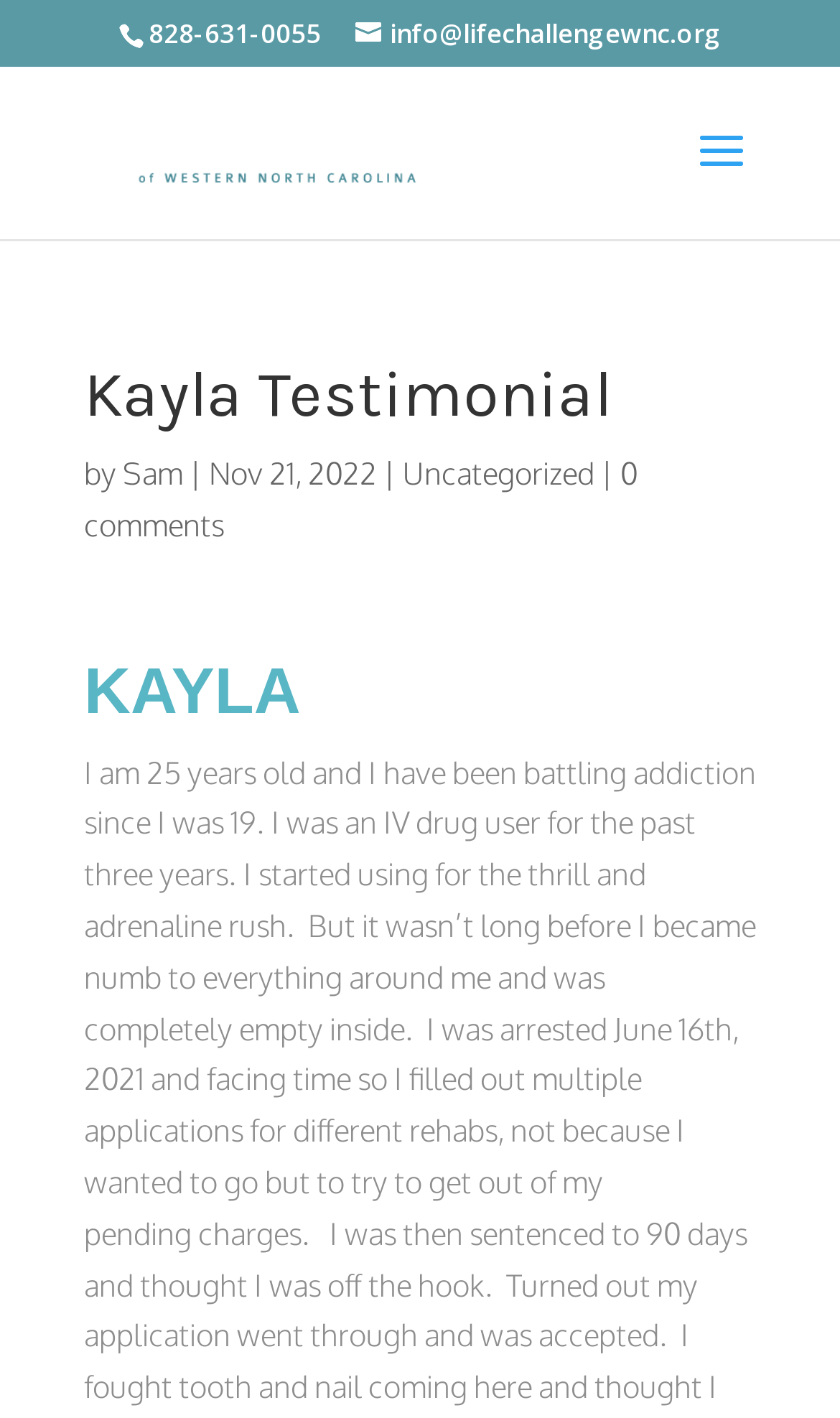Provide a brief response to the question using a single word or phrase: 
What is the phone number on the webpage?

828-631-0055